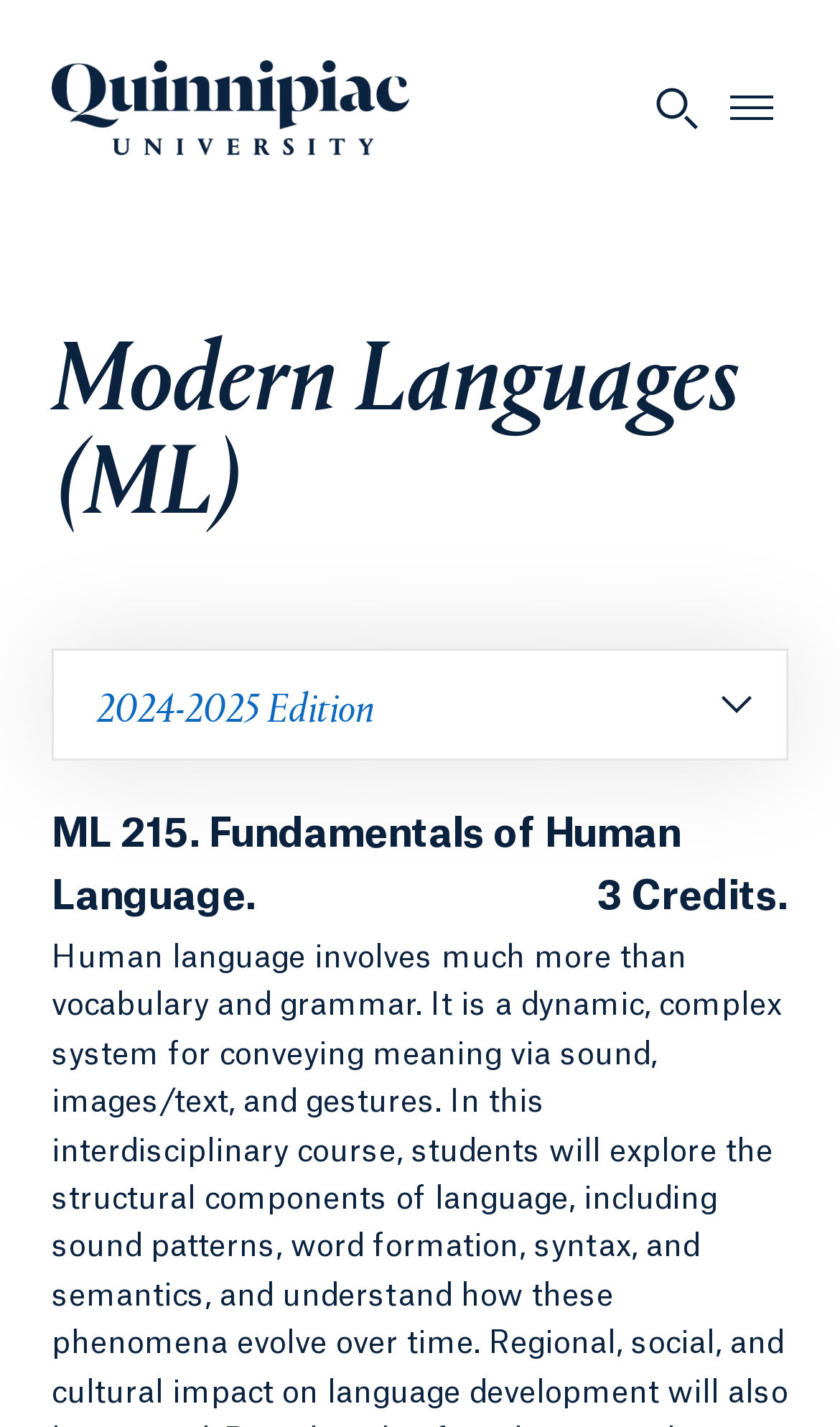What is the focus of the Modern Languages (ML) catalog?
Look at the image and respond to the question as thoroughly as possible.

The focus of the Modern Languages (ML) catalog can be inferred from the course description 'ML 215. Fundamentals of Human Language.' and the credit value '3 Credits.' located on the webpage, suggesting that the catalog is focused on language courses.